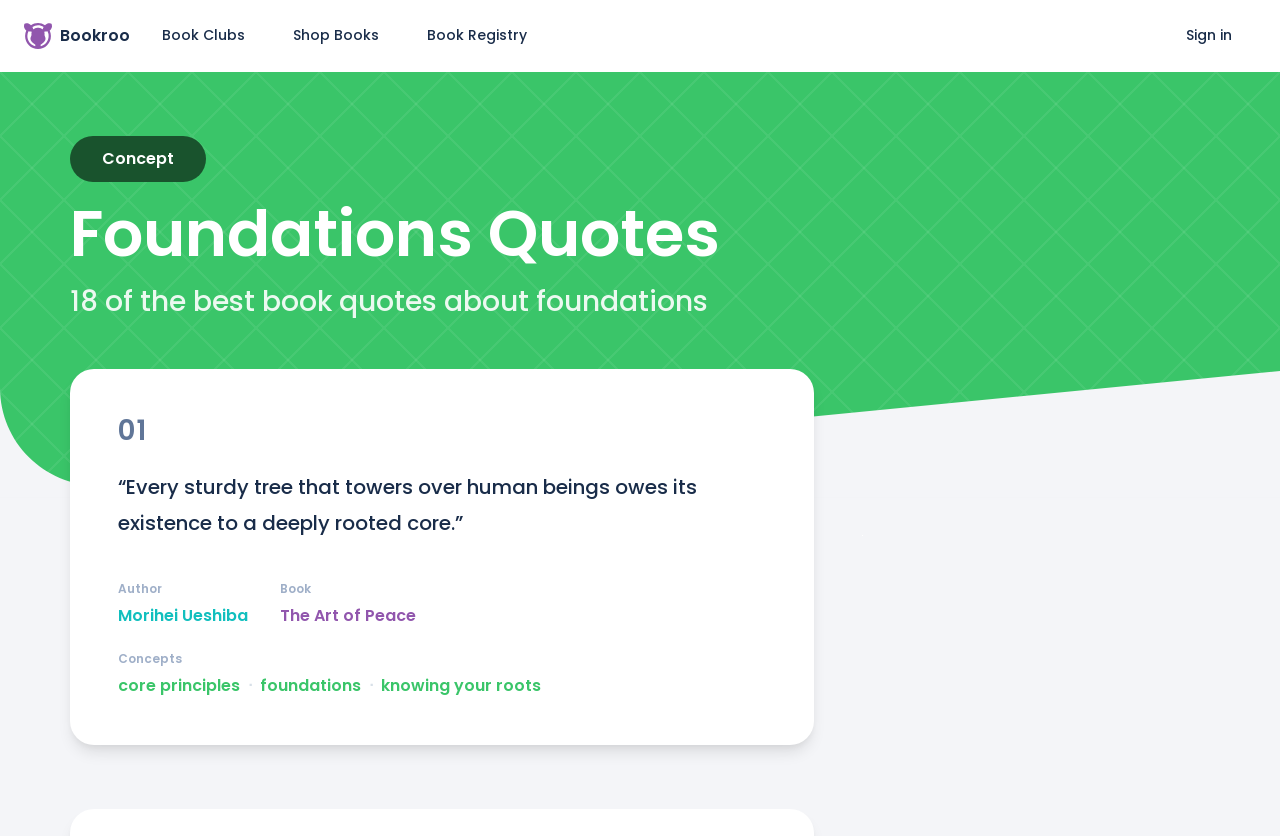Answer the question with a single word or phrase: 
What is the concept mentioned in the webpage?

Foundations